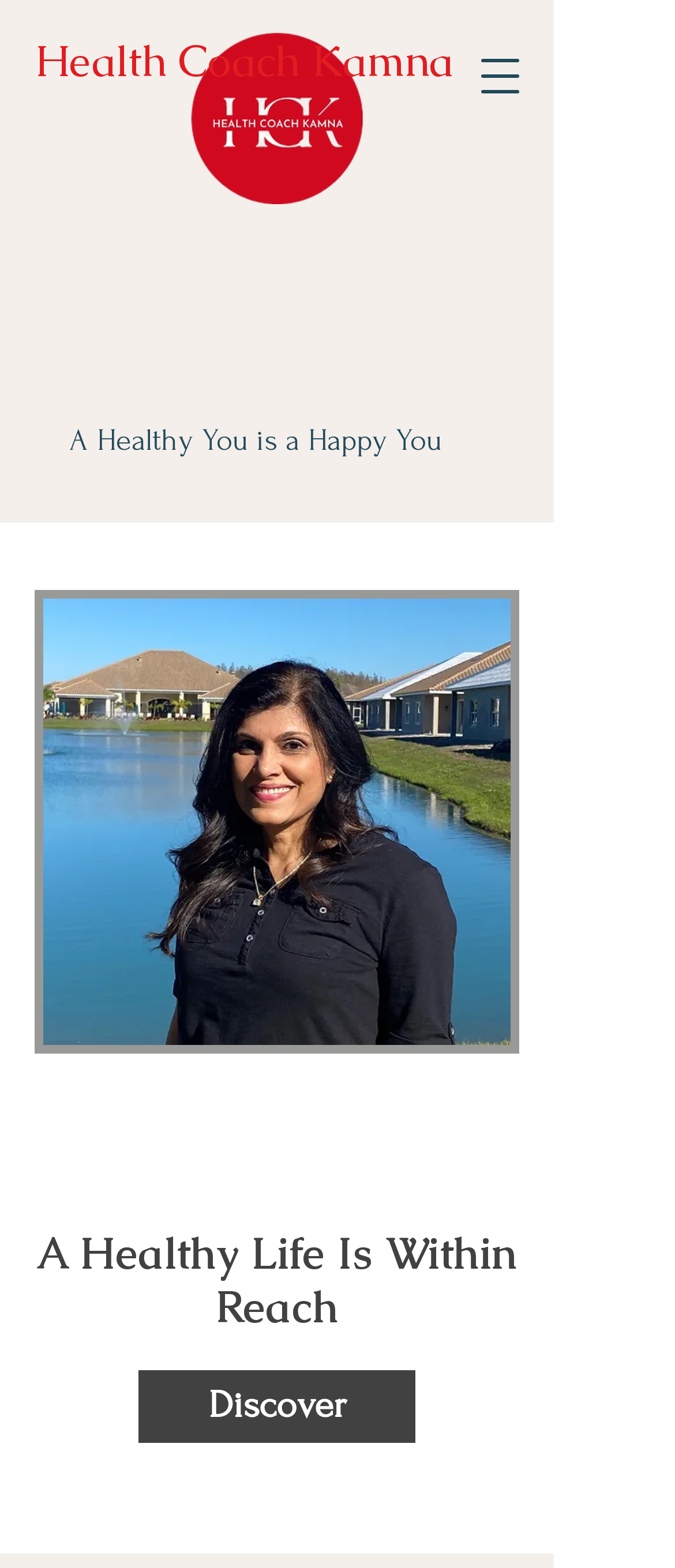Respond to the question below with a single word or phrase:
What is the name of the health coach?

Kamna